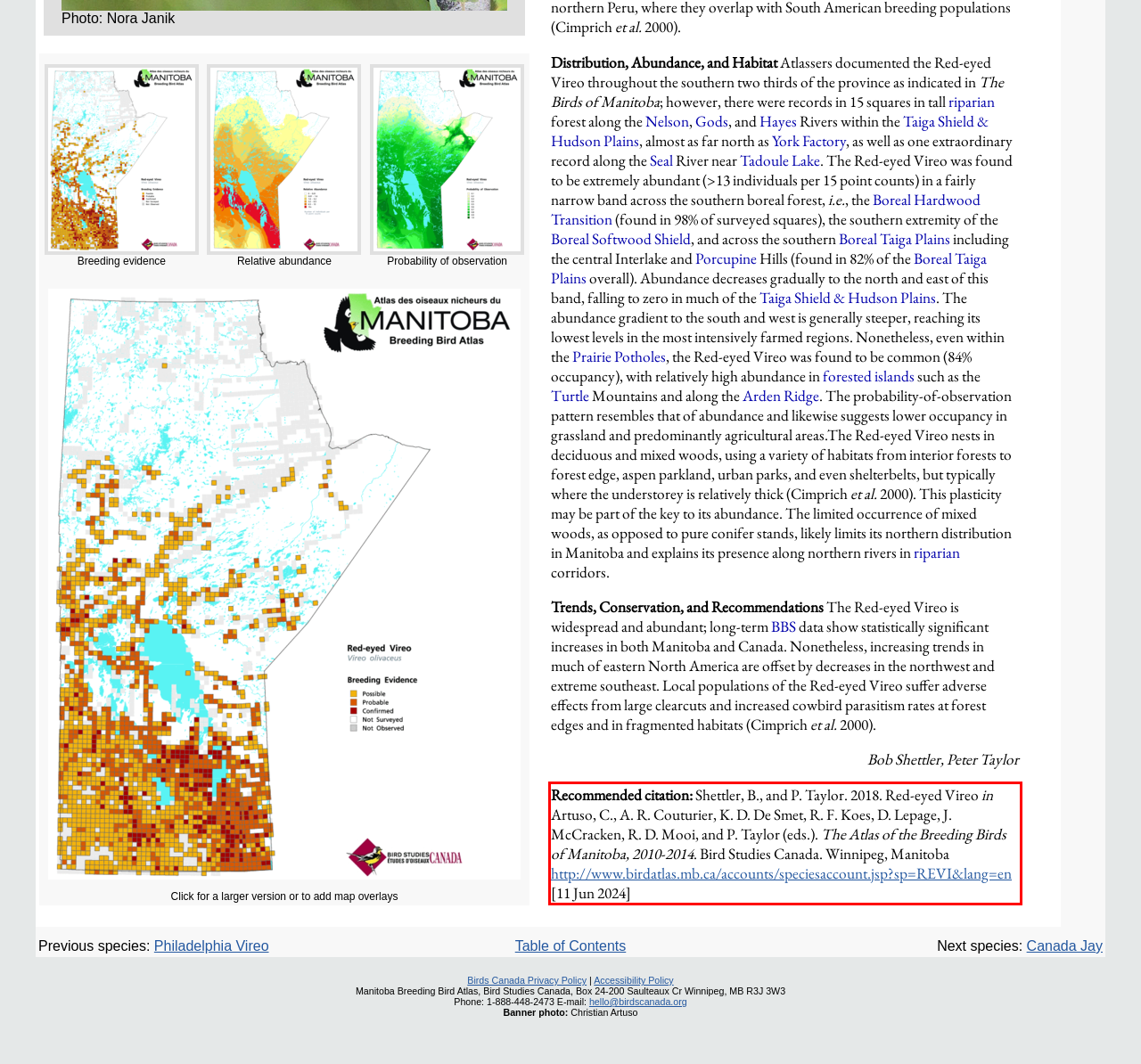Review the webpage screenshot provided, and perform OCR to extract the text from the red bounding box.

Recommended citation: Shettler, B., and P. Taylor. 2018. Red-eyed Vireo in Artuso, C., A. R. Couturier, K. D. De Smet, R. F. Koes, D. Lepage, J. McCracken, R. D. Mooi, and P. Taylor (eds.). The Atlas of the Breeding Birds of Manitoba, 2010-2014. Bird Studies Canada. Winnipeg, Manitoba http://www.birdatlas.mb.ca/accounts/speciesaccount.jsp?sp=REVI&lang=en [11 Jun 2024]